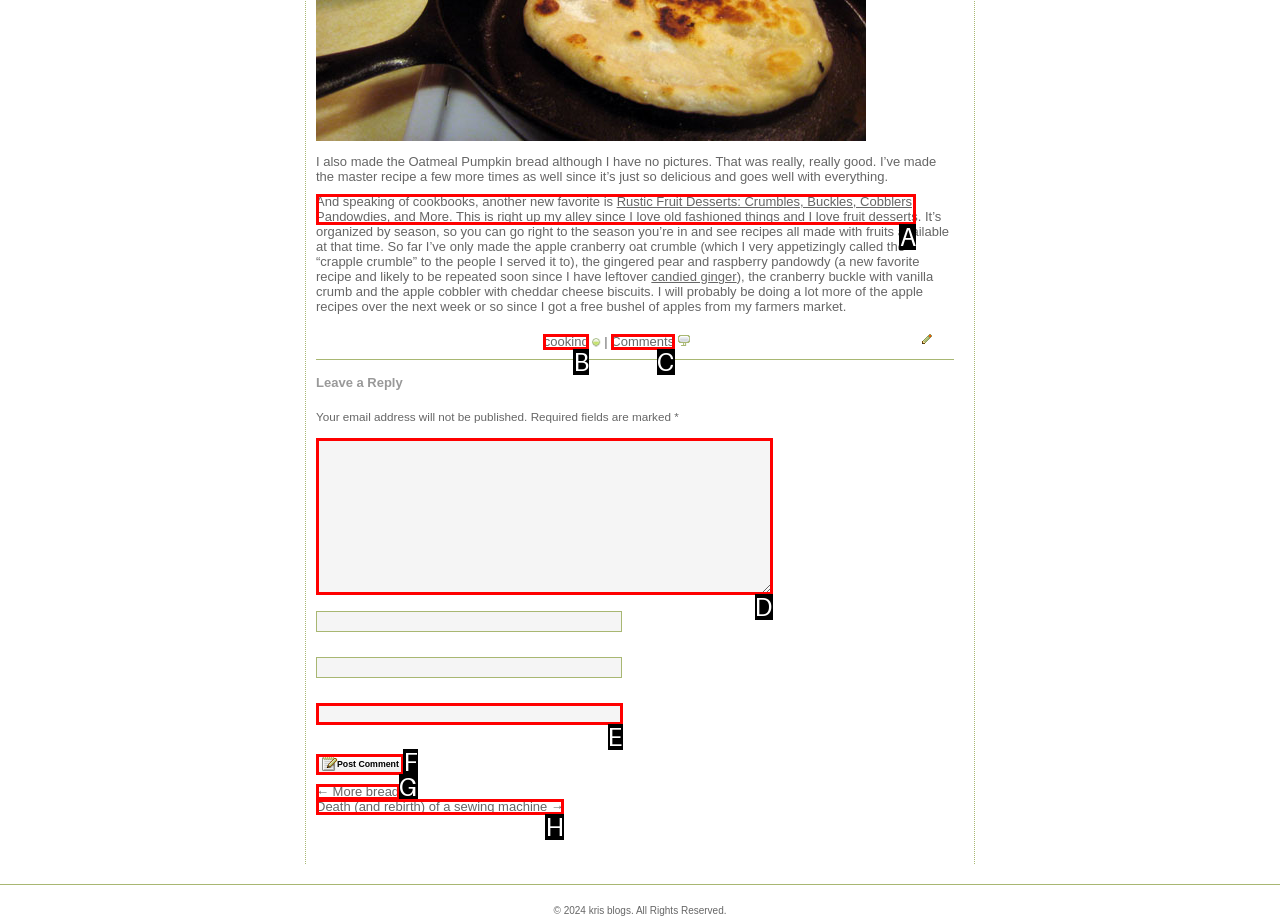Determine the HTML element that best aligns with the description: ← More bread
Answer with the appropriate letter from the listed options.

G